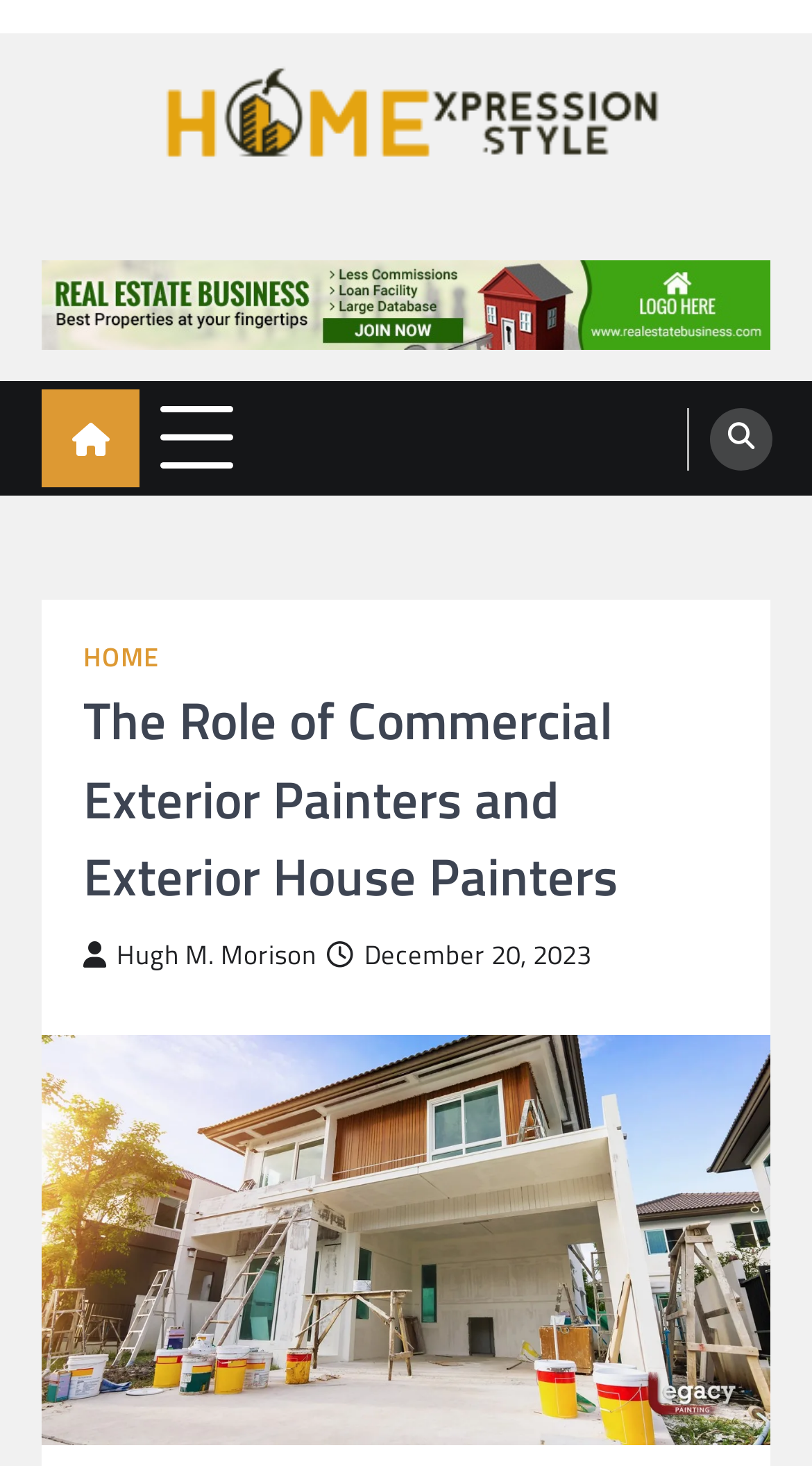Could you determine the bounding box coordinates of the clickable element to complete the instruction: "read the article about The Role of Commercial Exterior Painters and Exterior House Painters"? Provide the coordinates as four float numbers between 0 and 1, i.e., [left, top, right, bottom].

[0.103, 0.467, 0.897, 0.626]